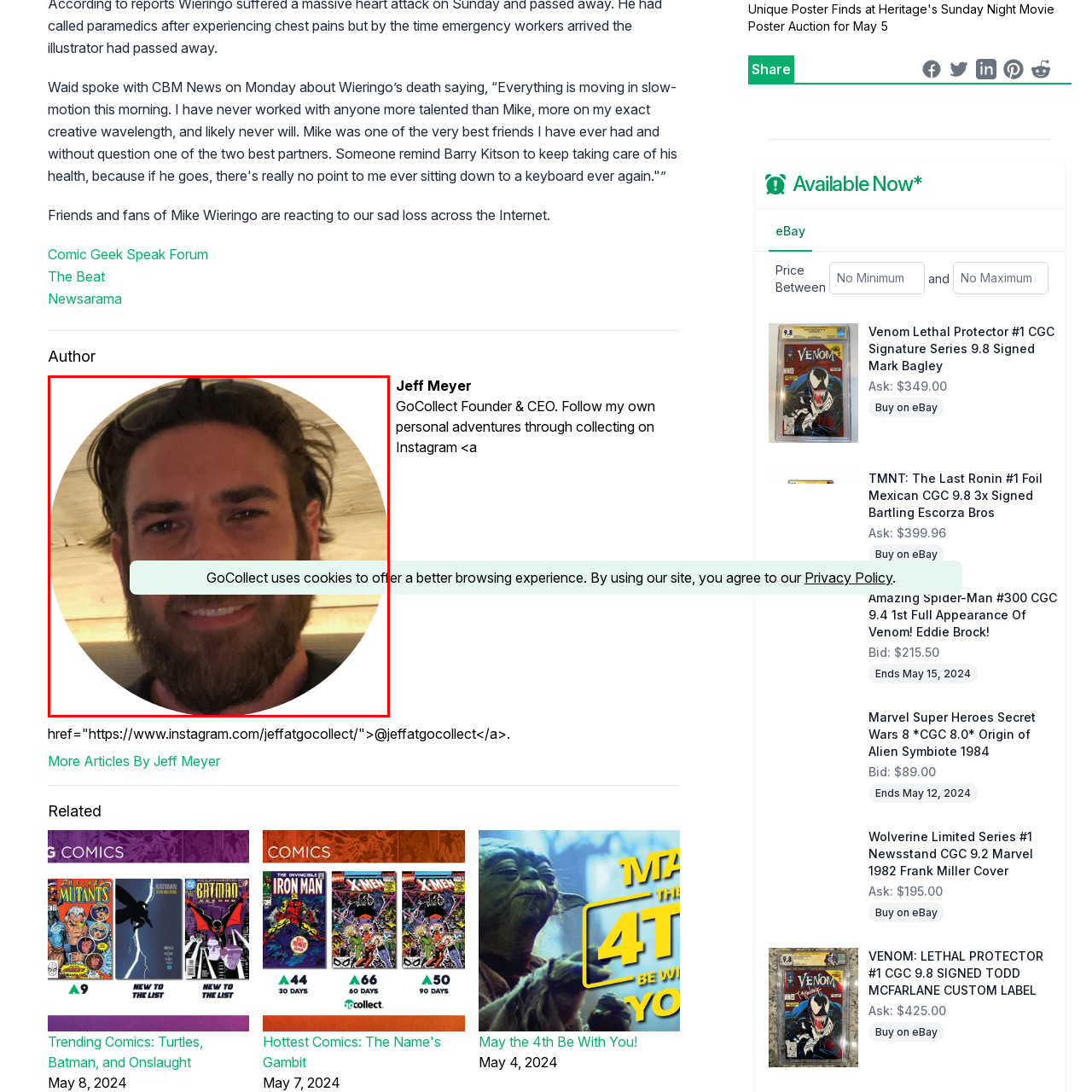Offer an in-depth description of the scene contained in the red rectangle.

The image features a close-up portrait of a man with a full beard, styled hair, wearing a black shirt. He exudes a friendly demeanor, highlighted by a slight smile. The background appears warm and softly lit, contributing to a relaxed atmosphere. This image accompanies a section titled "Author," and is associated with Jeff Meyer, the Founder & CEO of GoCollect. Following the image, Jeff shares insights into collecting through his personal adventures on Instagram.